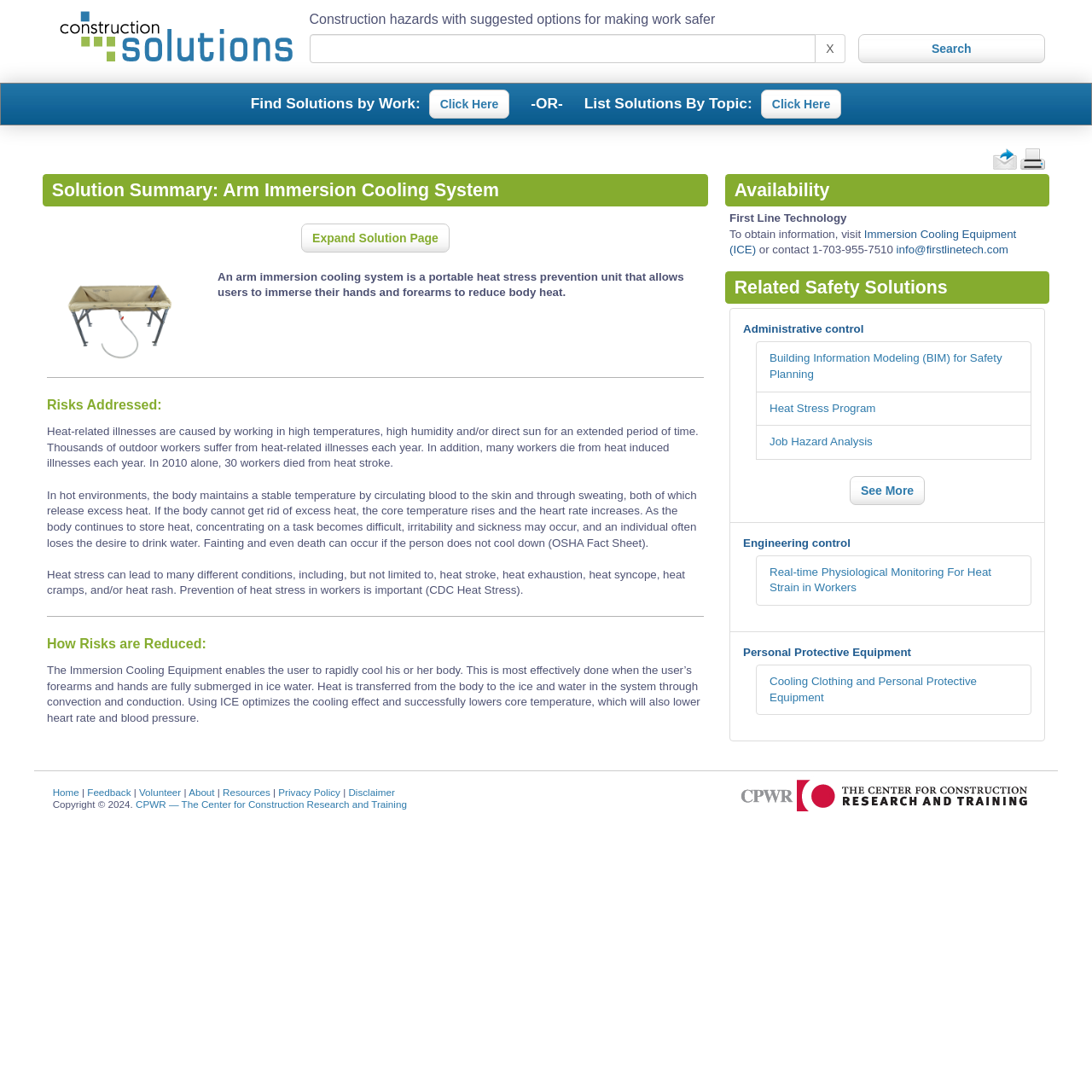Indicate the bounding box coordinates of the clickable region to achieve the following instruction: "check Events Calendar."

None